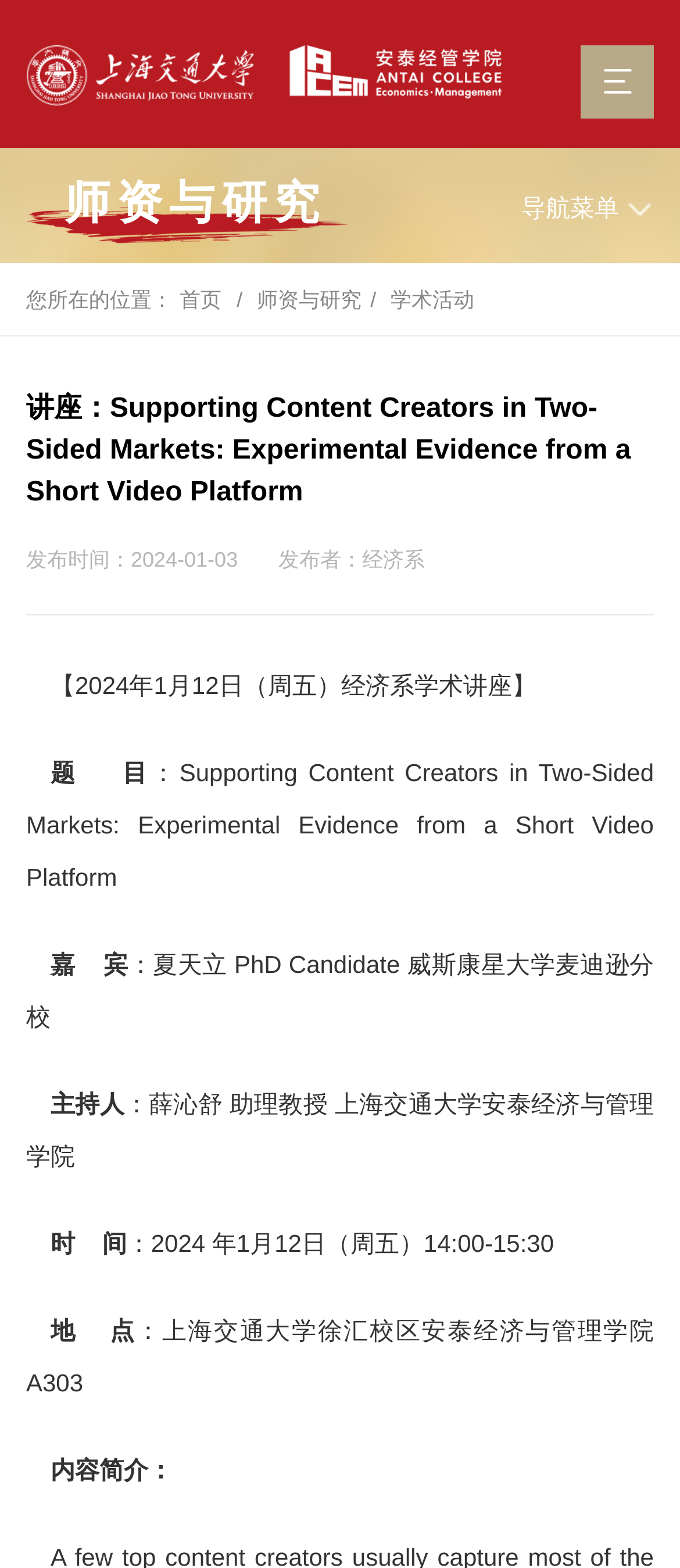Detail the various sections and features present on the webpage.

This webpage appears to be an event page for a lecture titled "Supporting Content Creators in Two-Sided Markets: Experimental Evidence from a Short Video Platform" at the Antai College of Economics and Management, Shanghai Jiao Tong University.

At the top-left corner, there is a logo of the university, accompanied by two links to the university's homepage and the college's homepage. On the top-right corner, there is a navigation menu icon.

Below the logo, there is a heading that reads "师资与研究" (Faculty and Research). Underneath, there is a navigation menu with links to the homepage, faculty and research, and academic activities.

The main content of the page is the lecture information. The title of the lecture is displayed prominently, along with the publication date and author. Below the title, there is a series of paragraphs providing details about the lecture, including the date, time, location, and a brief introduction to the content.

The lecture information is organized into sections, with headings such as "题目" (Topic), "嘉宾" (Guest), "主持人" (Host), "时间" (Time), "地点" (Location), and "内容简介" (Content Introduction). Each section provides relevant information about the lecture.

There are no images on the page apart from the university logo and the navigation menu icon. The overall layout is clean and easy to read, with clear headings and concise text.